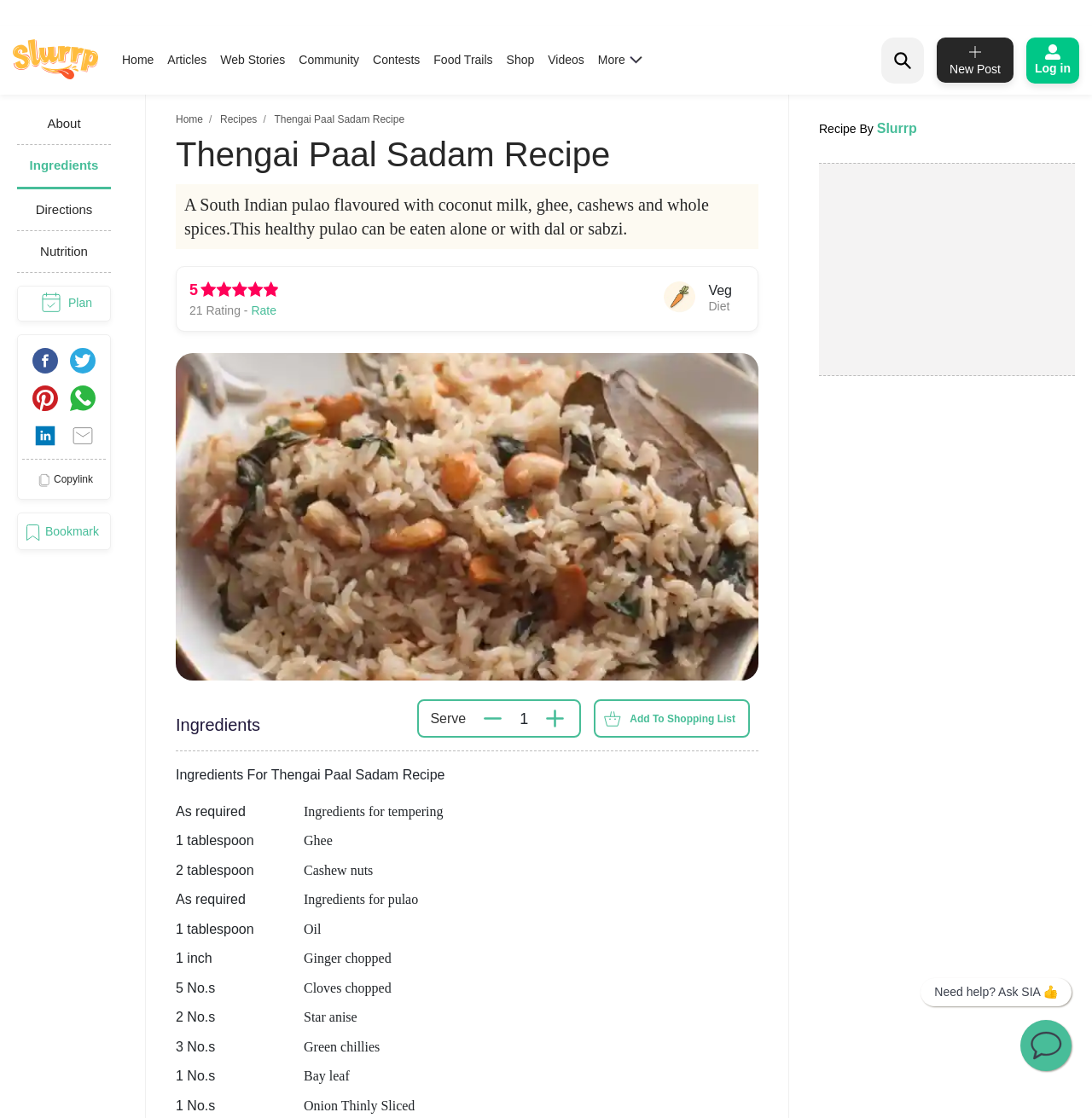Find the bounding box coordinates for the area that must be clicked to perform this action: "Click on 'CoC SHOULD BE EASY! – Part 3: Processing and Accounting Rules'".

None